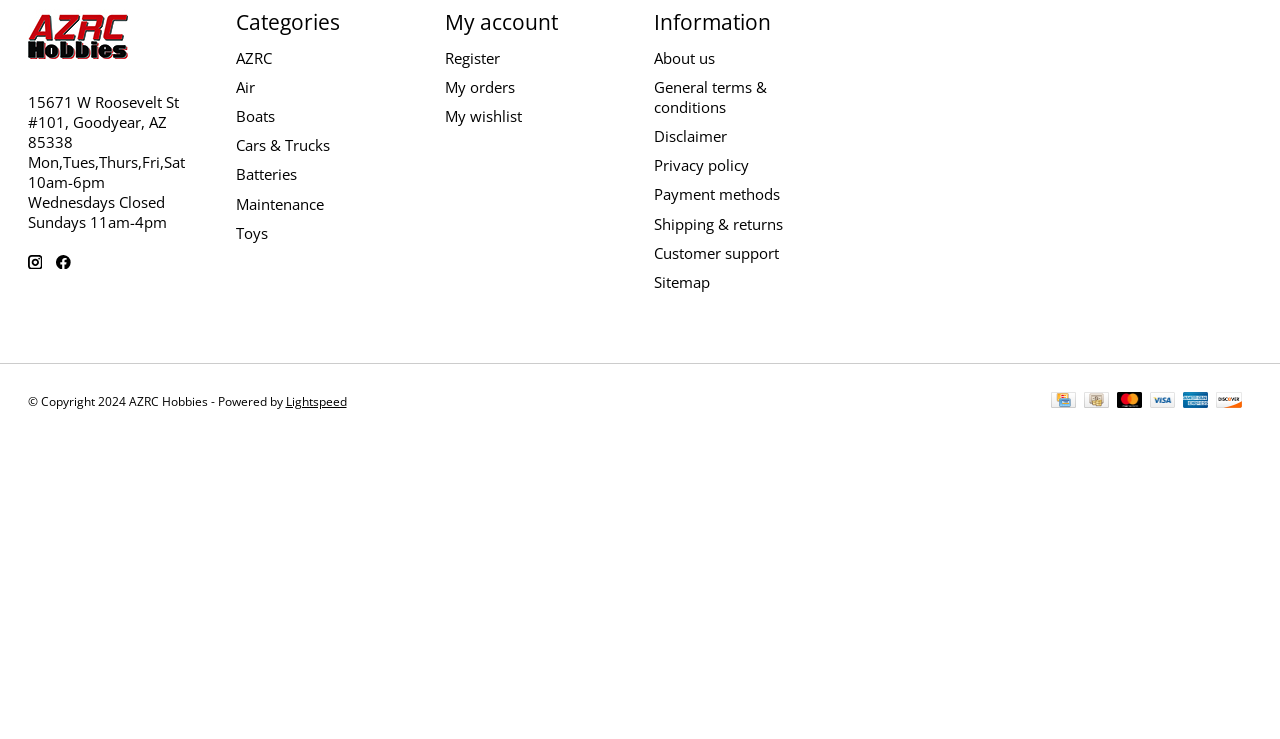Please identify the bounding box coordinates of the area I need to click to accomplish the following instruction: "Contact the NJ Gun Violence Research Center".

None